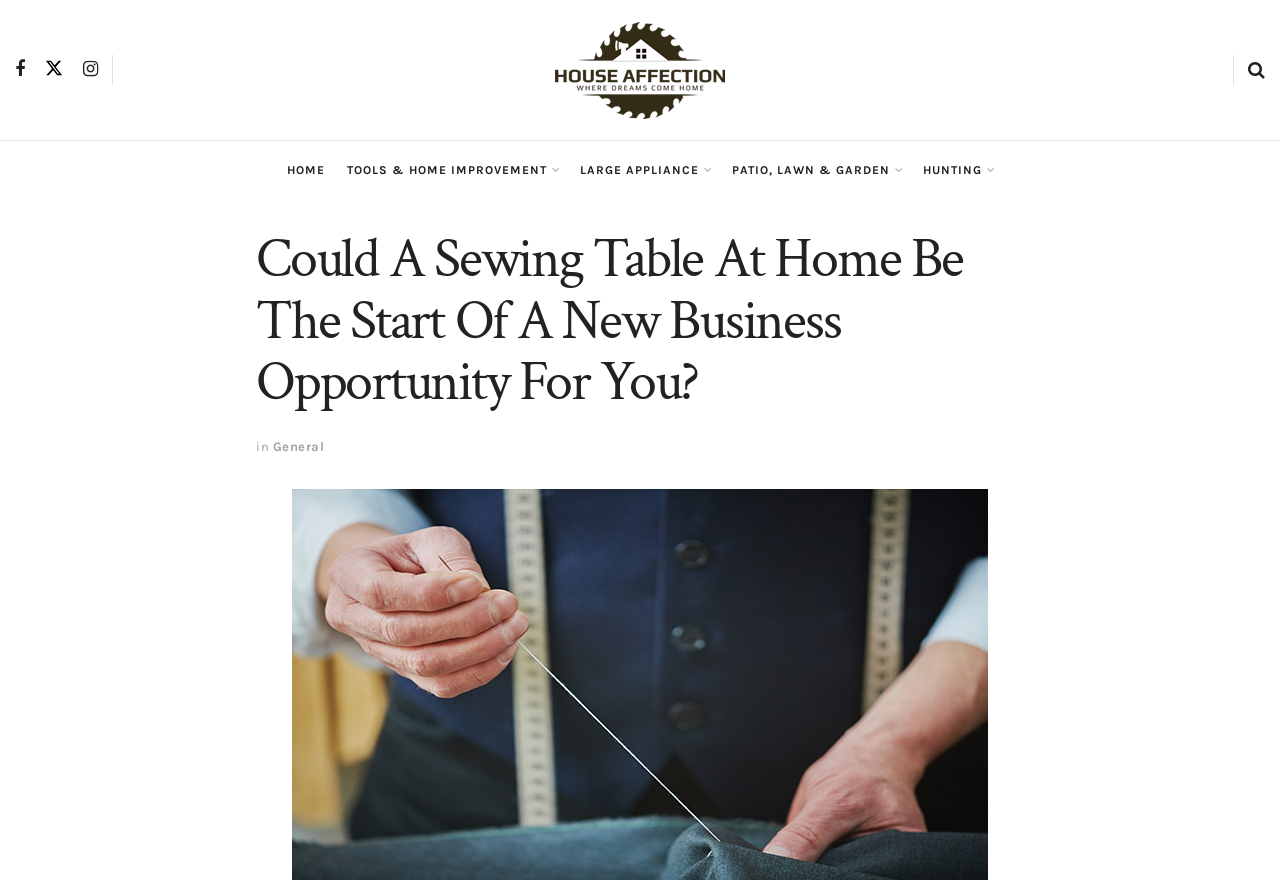Explain the webpage in detail.

The webpage appears to be a blog or article page from a website called HouseAffection. At the top left corner, there are three small links with icons, including a Facebook icon, an empty link, and a Twitter icon. To the right of these links, the website's logo, "HouseAffection", is displayed with an image.

Below the logo, there is a navigation menu with five links: "HOME", "TOOLS & HOME IMPROVEMENT", "LARGE APPLIANCE", "PATIO, LAWN & GARDEN", and "HUNTING". Each of these links has an icon next to it.

The main content of the page is a heading that reads "Could A Sewing Table At Home Be The Start Of A New Business Opportunity For You?" This heading is centered at the top of the page. Below the heading, there is a link to a category called "General".

The webpage's theme seems to be related to home improvement and decoration, as suggested by the meta description and the navigation menu. The article itself appears to discuss the possibility of starting a business from home, specifically with a sewing table.